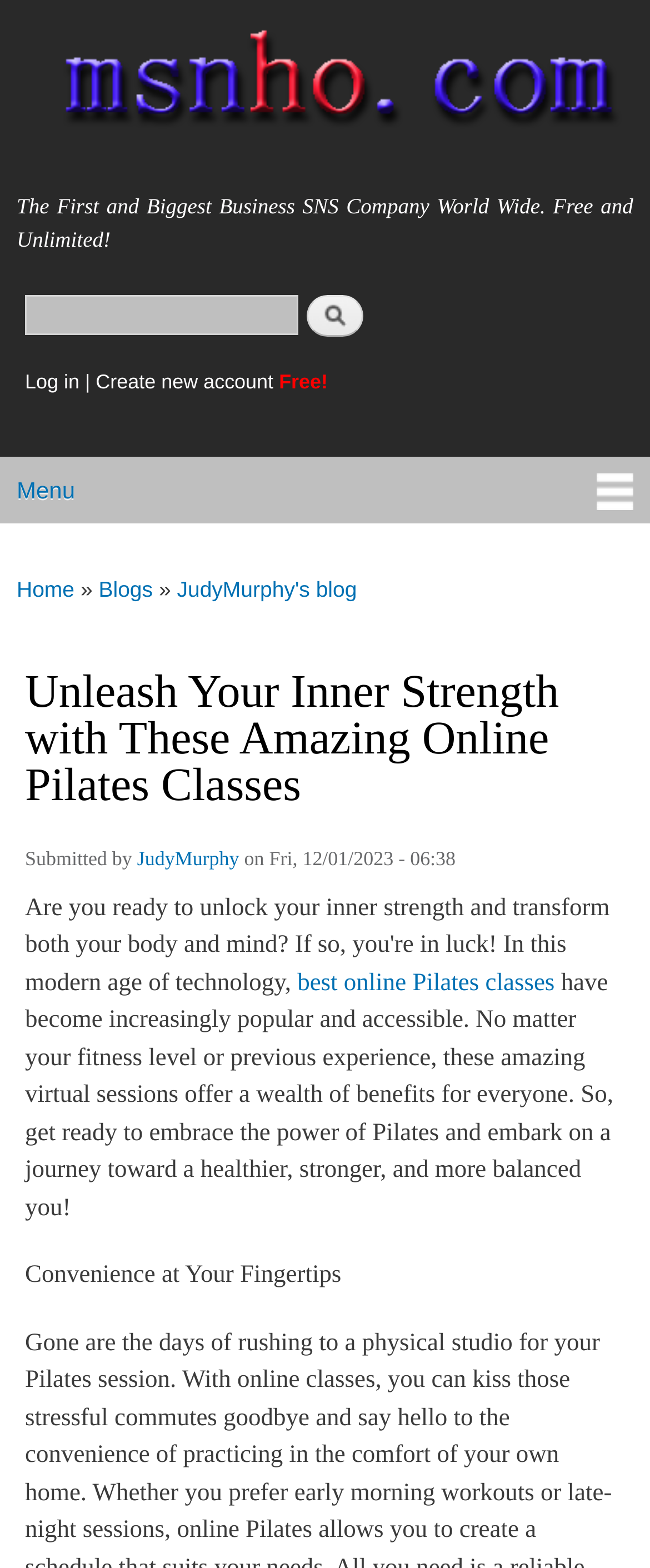What is the main topic of the blog post?
Refer to the image and give a detailed answer to the question.

I found the answer by looking at the main heading of the blog post, which says 'Unleash Your Inner Strength with These Amazing Online Pilates Classes'.